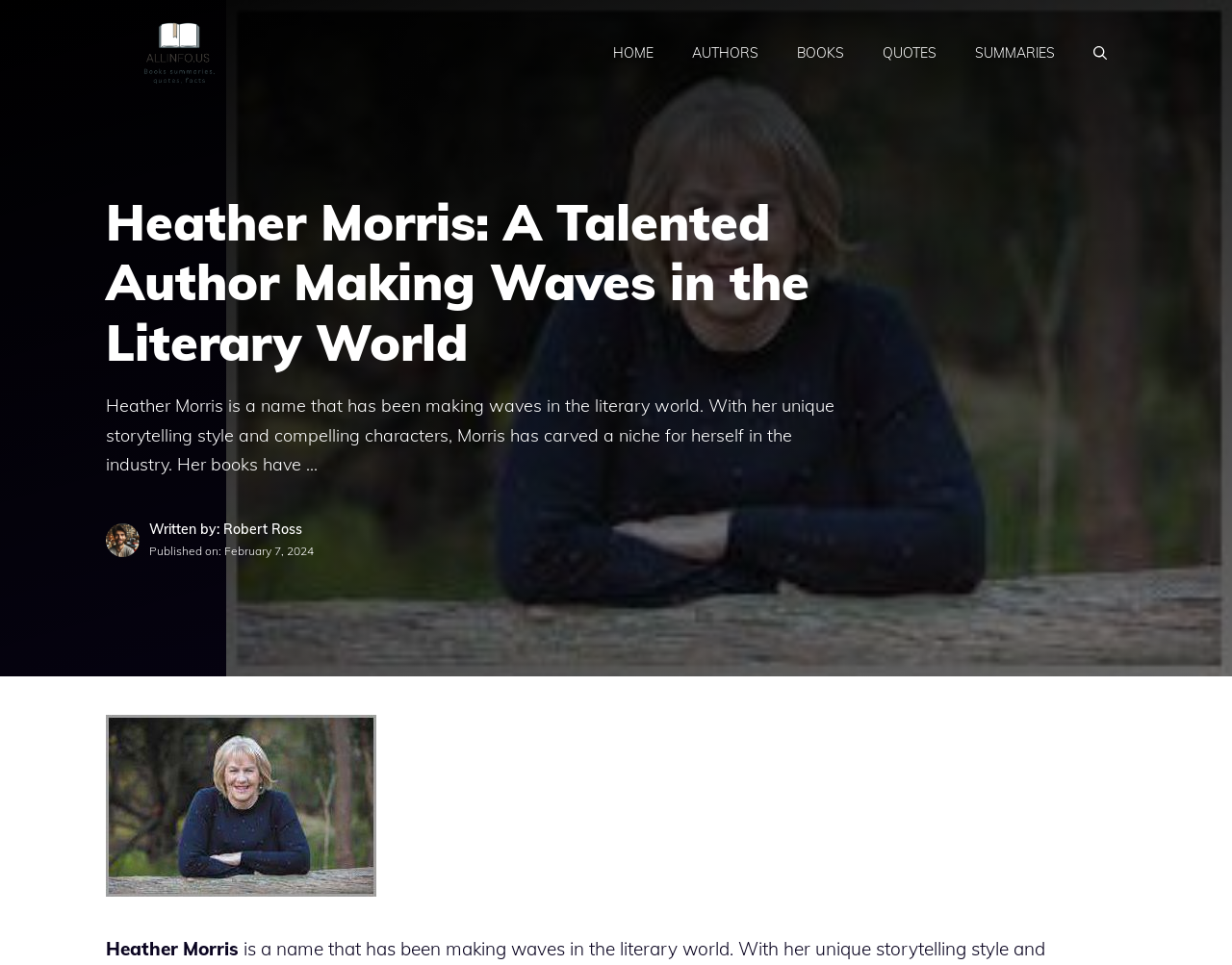Examine the screenshot and answer the question in as much detail as possible: What is the name of the website?

I found the website's name by looking at the banner at the top of the page, which contains the text 'Allinfo.US'.